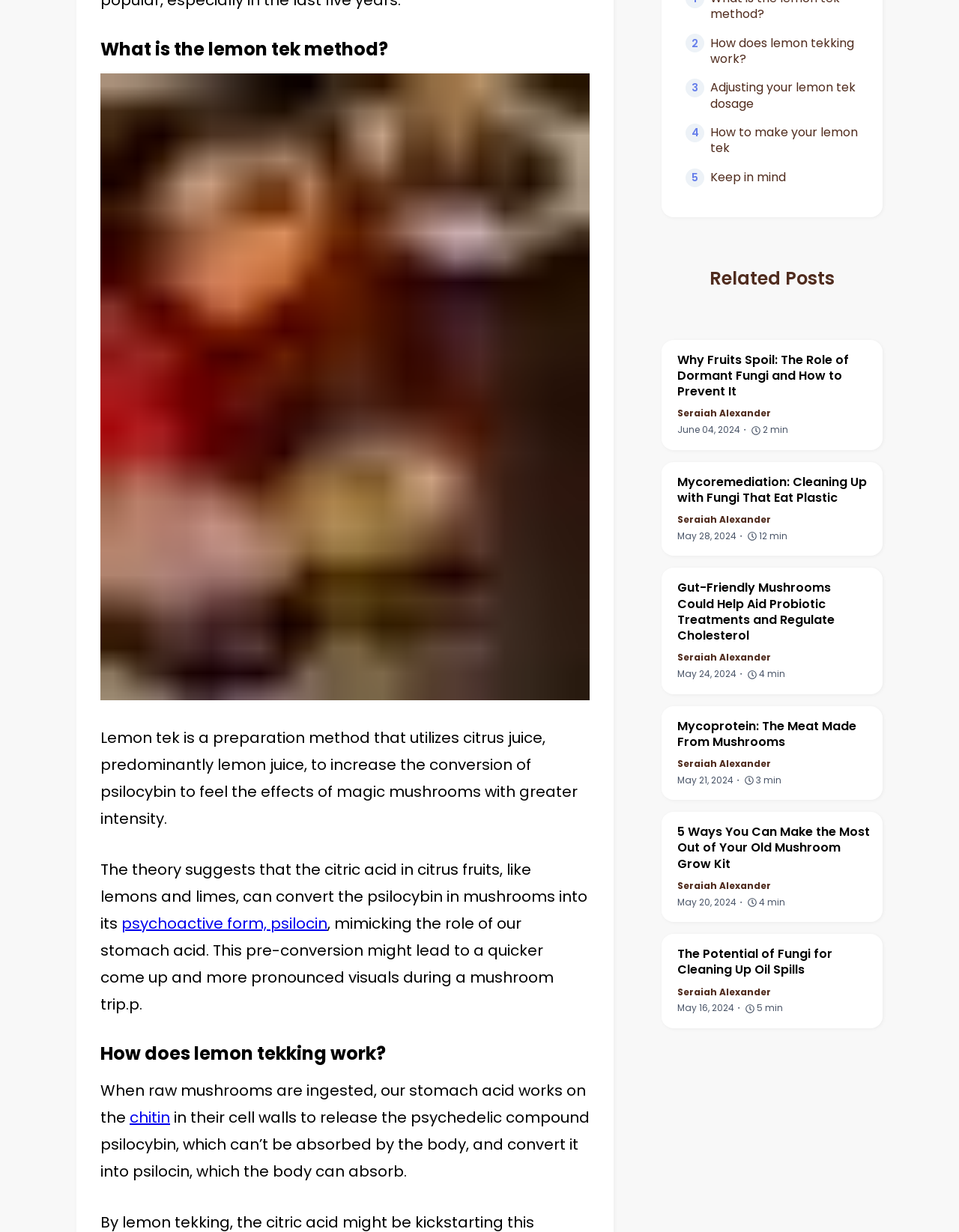Provide the bounding box coordinates for the area that should be clicked to complete the instruction: "Visit the related post about why fruits spoil".

[0.707, 0.285, 0.908, 0.324]